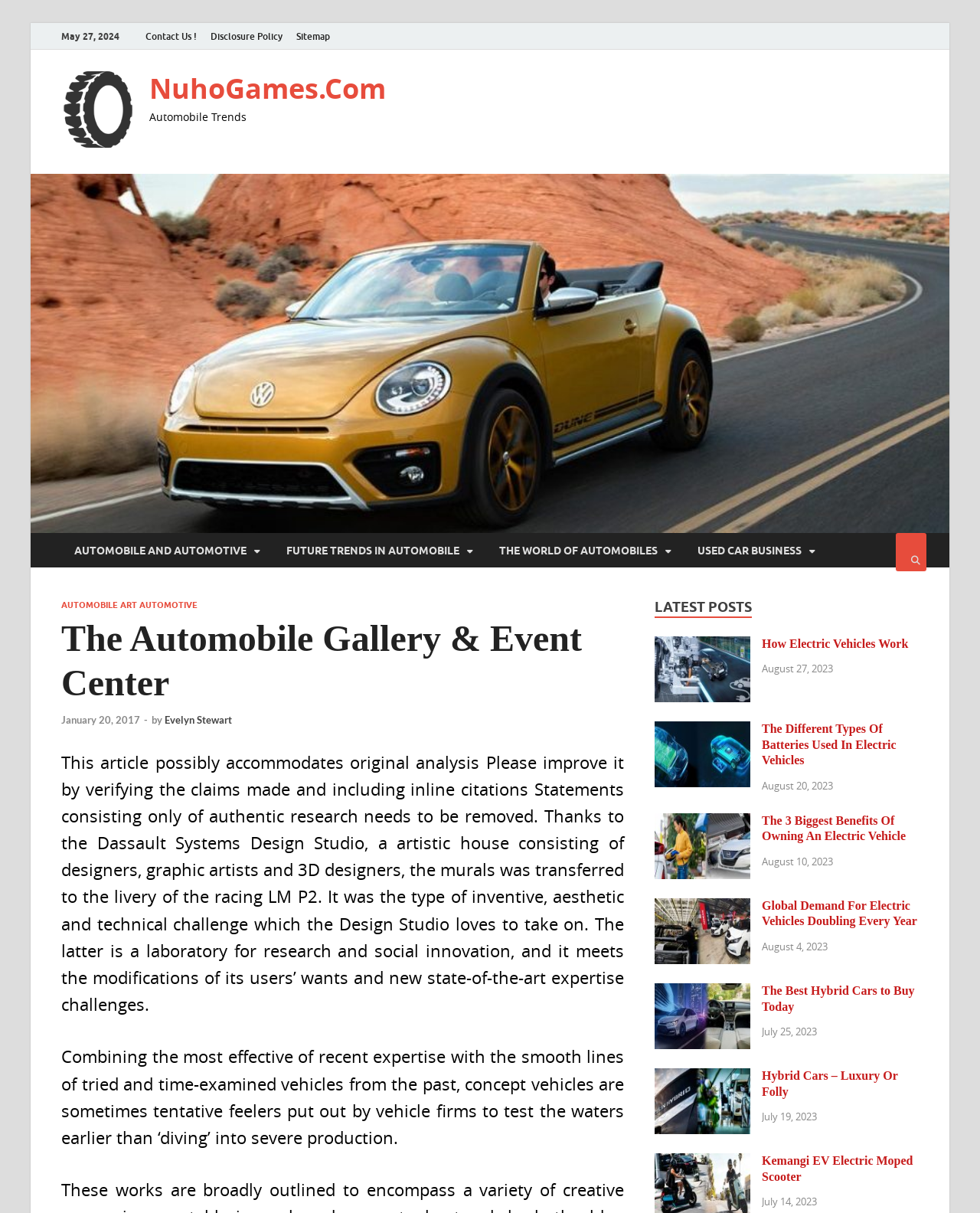Please give the bounding box coordinates of the area that should be clicked to fulfill the following instruction: "Explore 'AUTOMOBILE AND AUTOMOTIVE' category". The coordinates should be in the format of four float numbers from 0 to 1, i.e., [left, top, right, bottom].

[0.062, 0.44, 0.279, 0.468]